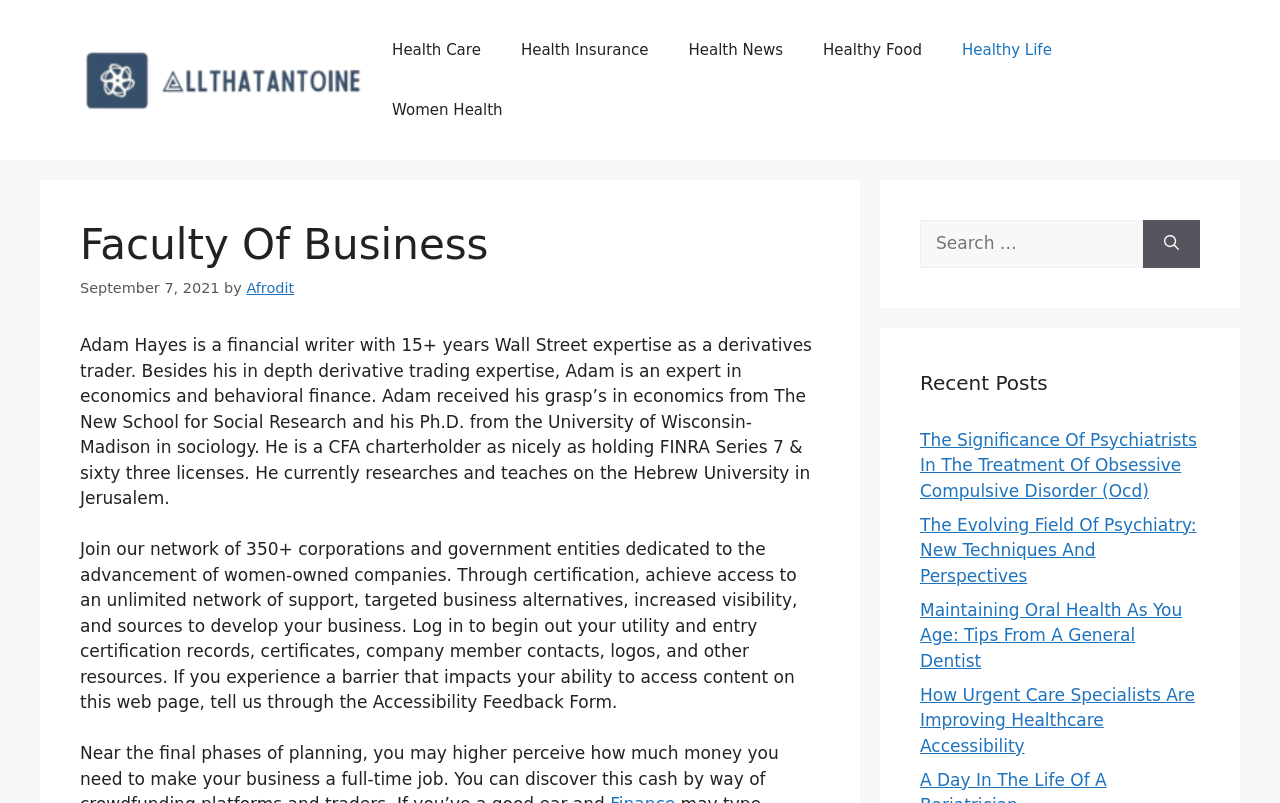Determine the bounding box coordinates of the clickable area required to perform the following instruction: "Search for a topic". The coordinates should be represented as four float numbers between 0 and 1: [left, top, right, bottom].

[0.719, 0.274, 0.893, 0.333]